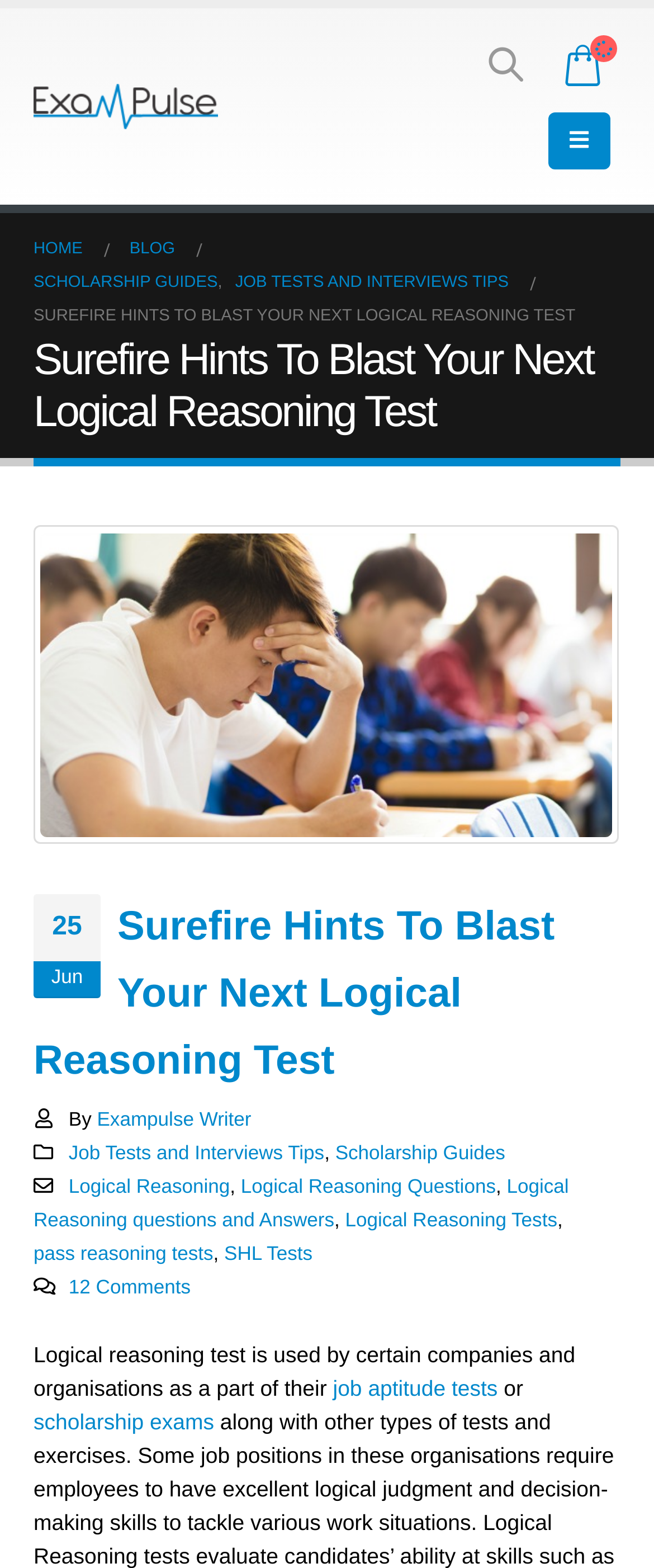Provide the bounding box coordinates for the specified HTML element described in this description: "Home". The coordinates should be four float numbers ranging from 0 to 1, in the format [left, top, right, bottom].

[0.051, 0.149, 0.126, 0.17]